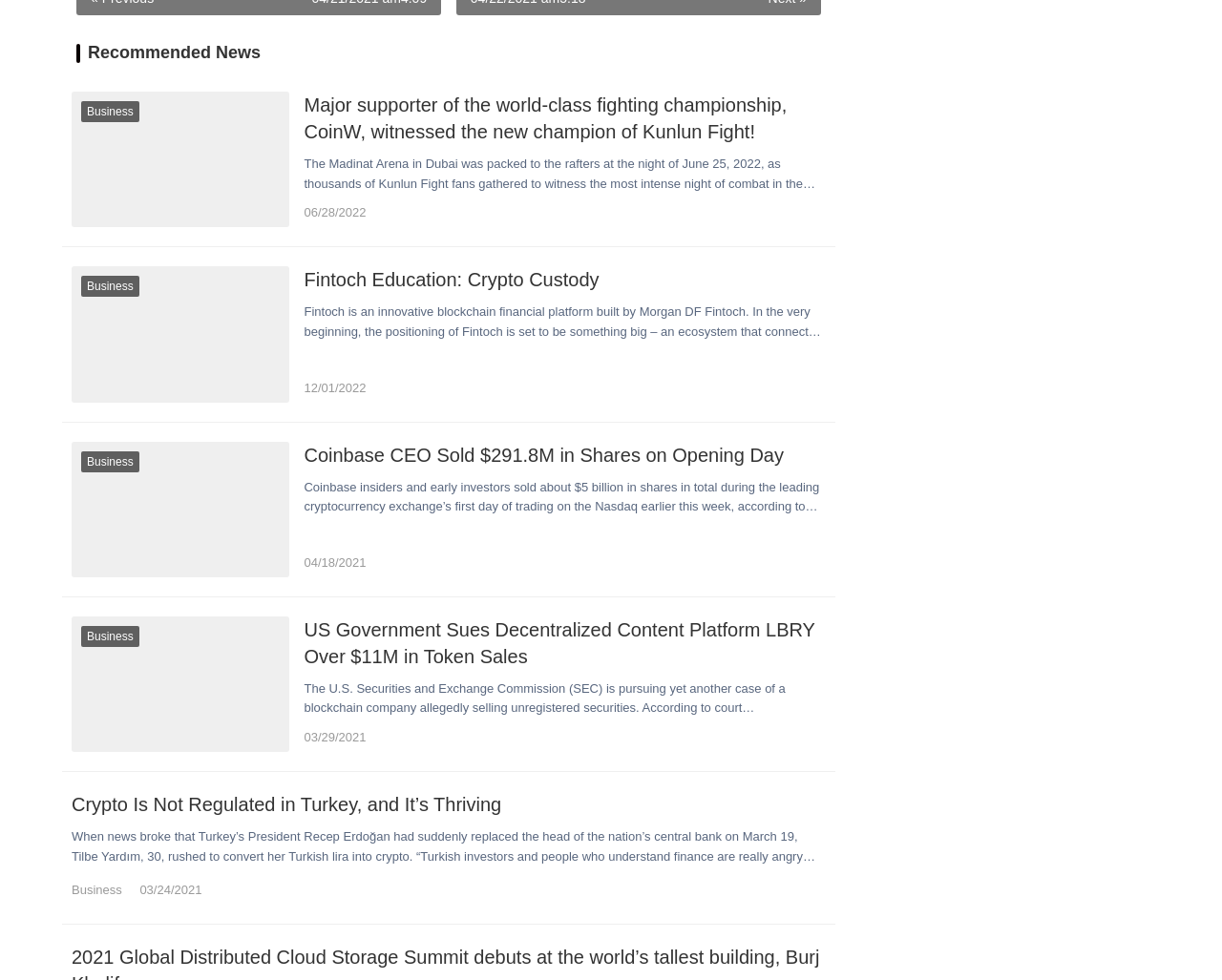Determine the bounding box of the UI element mentioned here: "Business". The coordinates must be in the format [left, top, right, bottom] with values ranging from 0 to 1.

[0.066, 0.282, 0.114, 0.303]